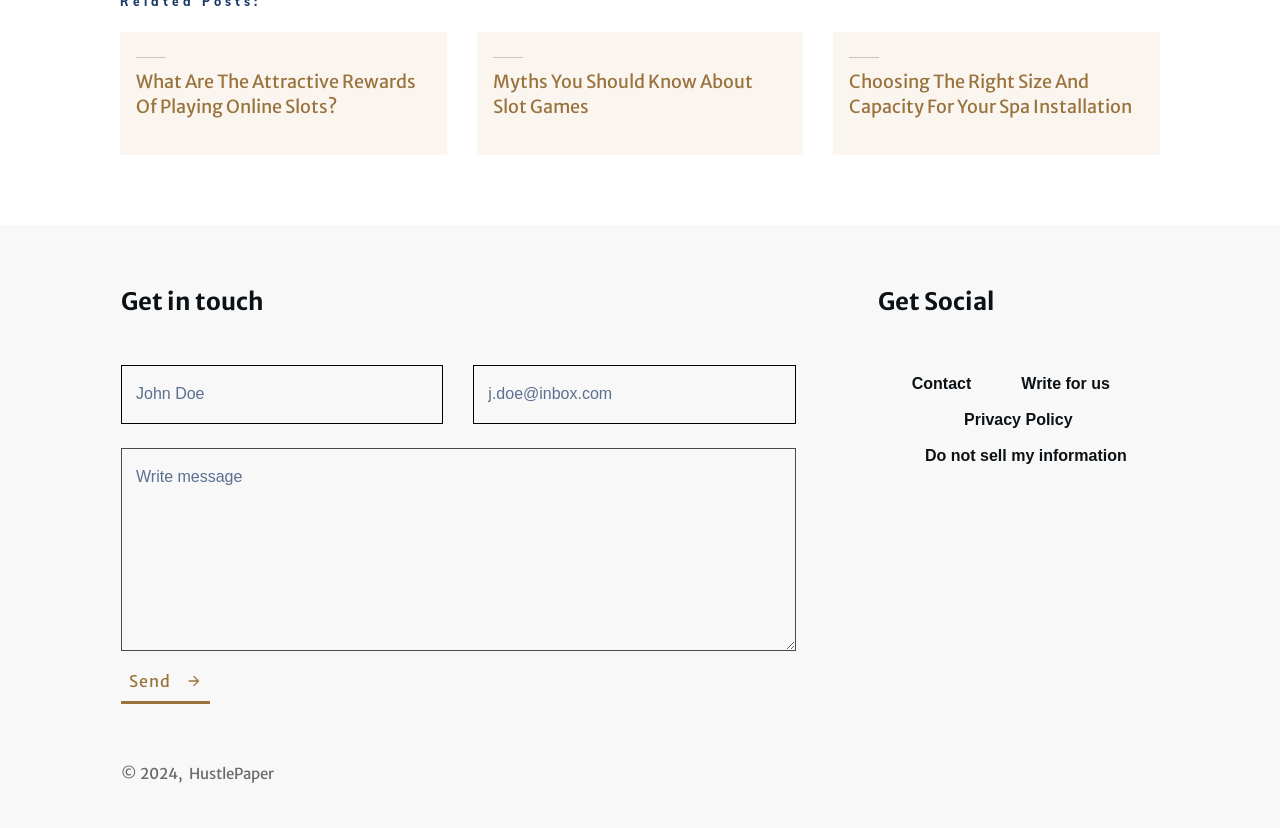Please provide the bounding box coordinates for the element that needs to be clicked to perform the following instruction: "Explore 'Modular kitchen in Coimbatore'". The coordinates should be given as four float numbers between 0 and 1, i.e., [left, top, right, bottom].

None